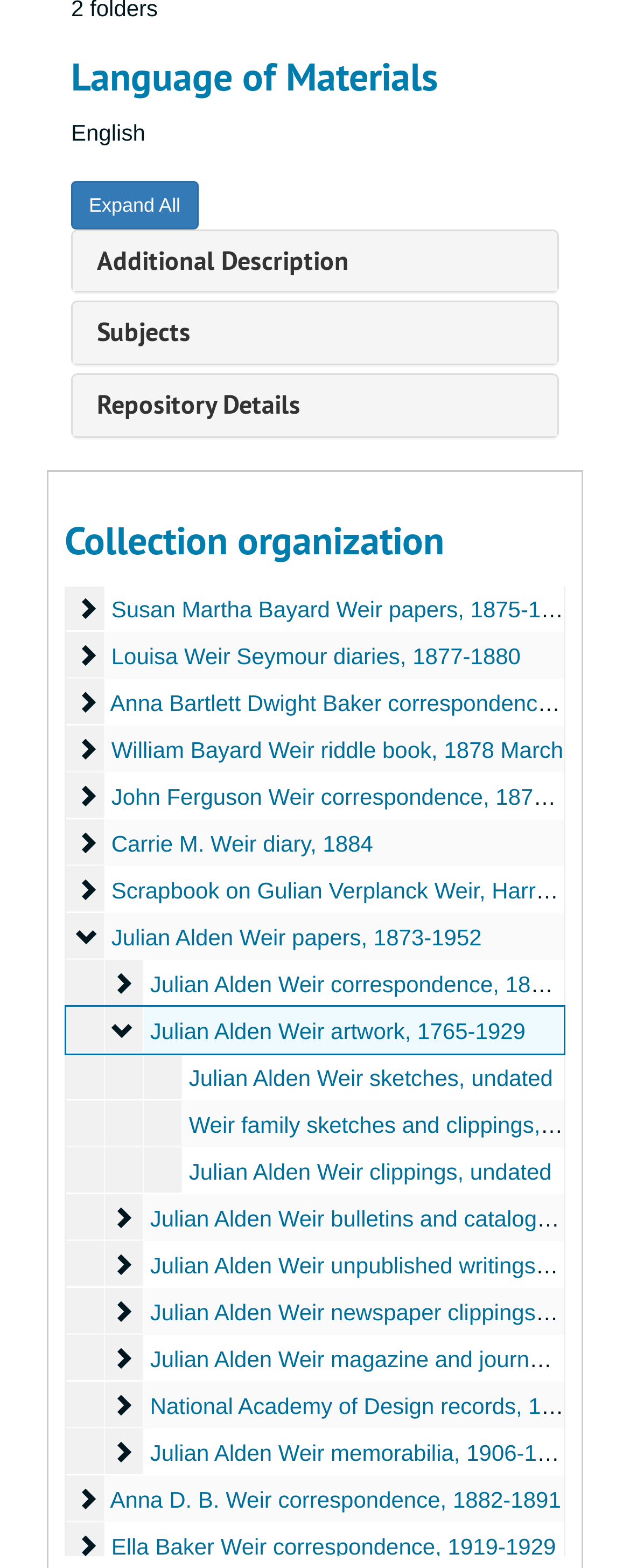Pinpoint the bounding box coordinates of the element to be clicked to execute the instruction: "Explore Julian Alden Weir papers".

[0.105, 0.582, 0.172, 0.613]